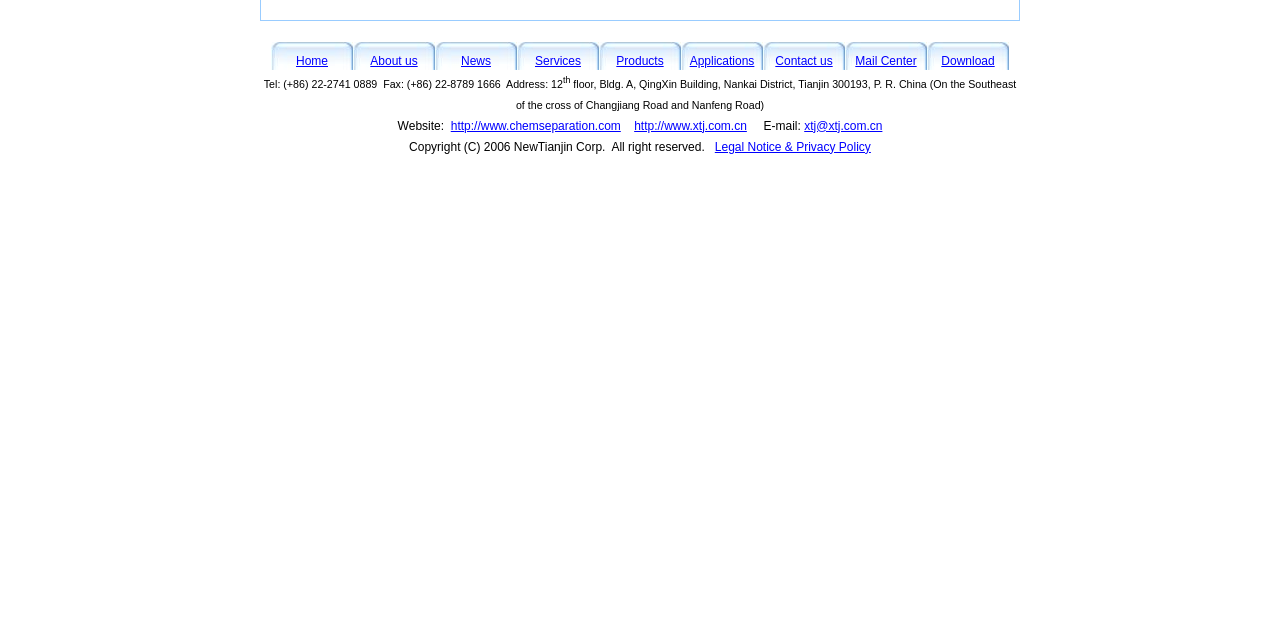Determine the bounding box for the UI element described here: "Mail Center".

[0.668, 0.084, 0.716, 0.106]